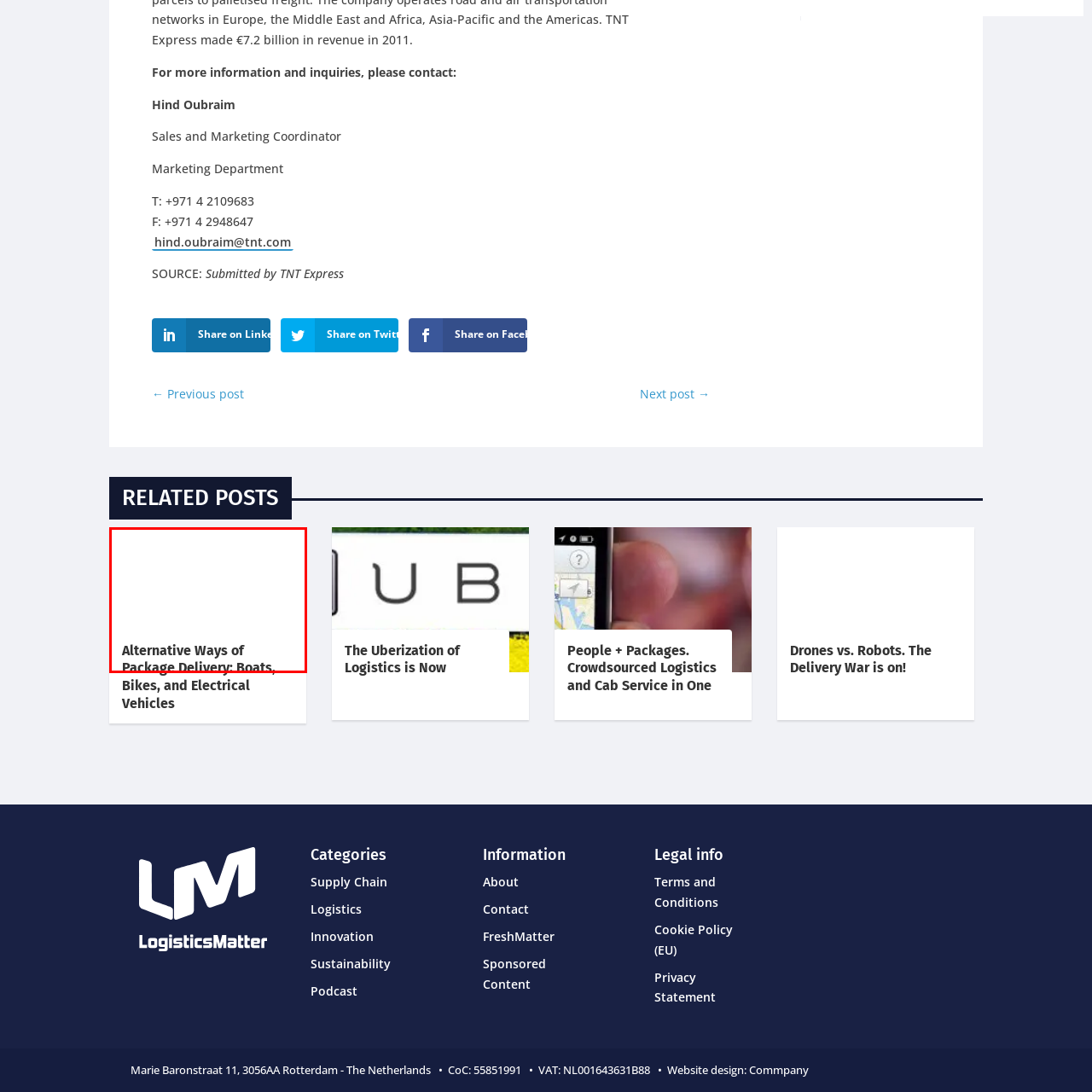Focus on the image within the purple boundary, What type of industries is the article relevant to? 
Answer briefly using one word or phrase.

Industries seeking sustainability